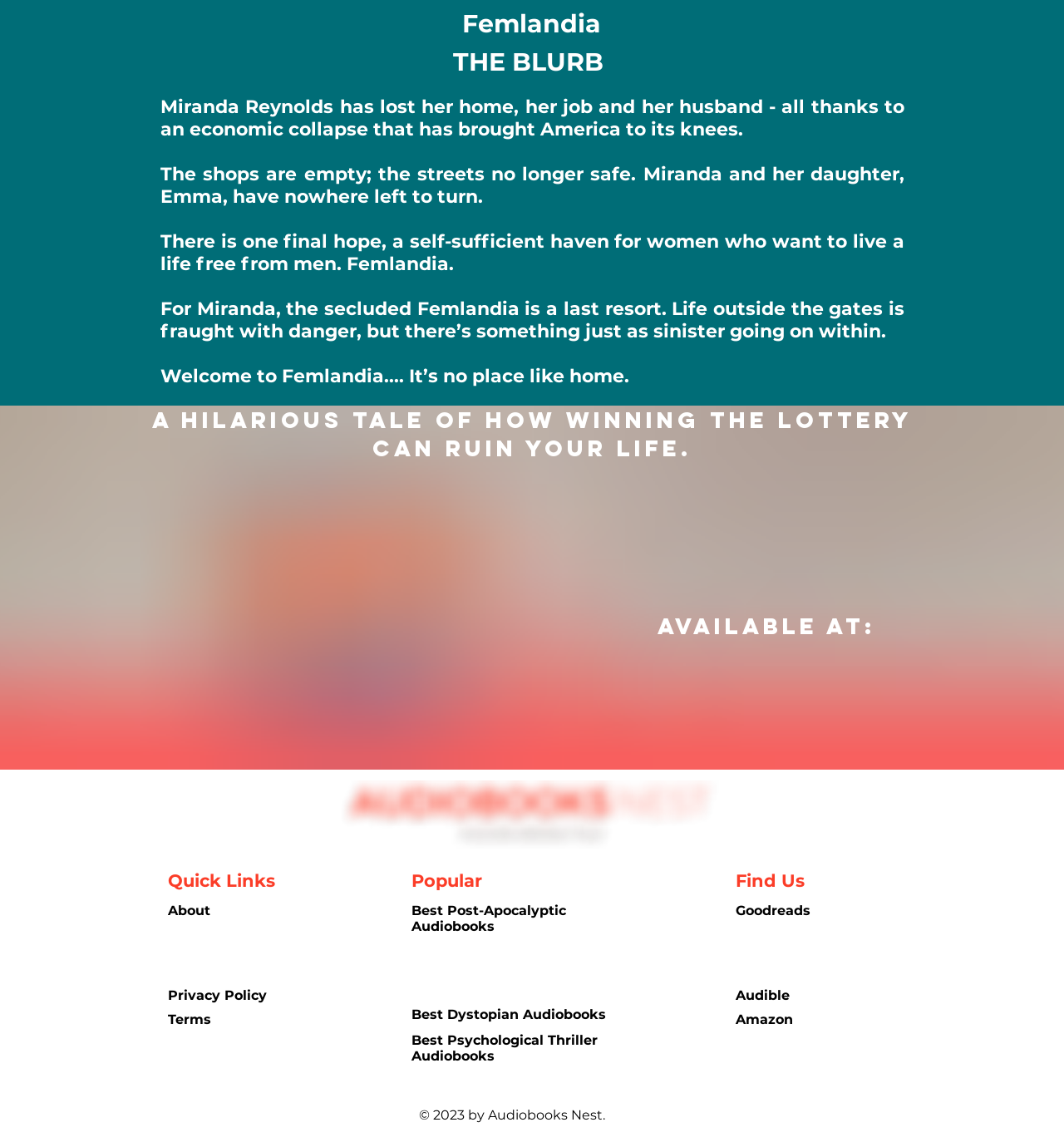What is the copyright year of the website?
Please ensure your answer is as detailed and informative as possible.

The answer can be found in the StaticText element with the text '© 2023 by Audiobooks Nest.' which indicates the copyright year of the website.